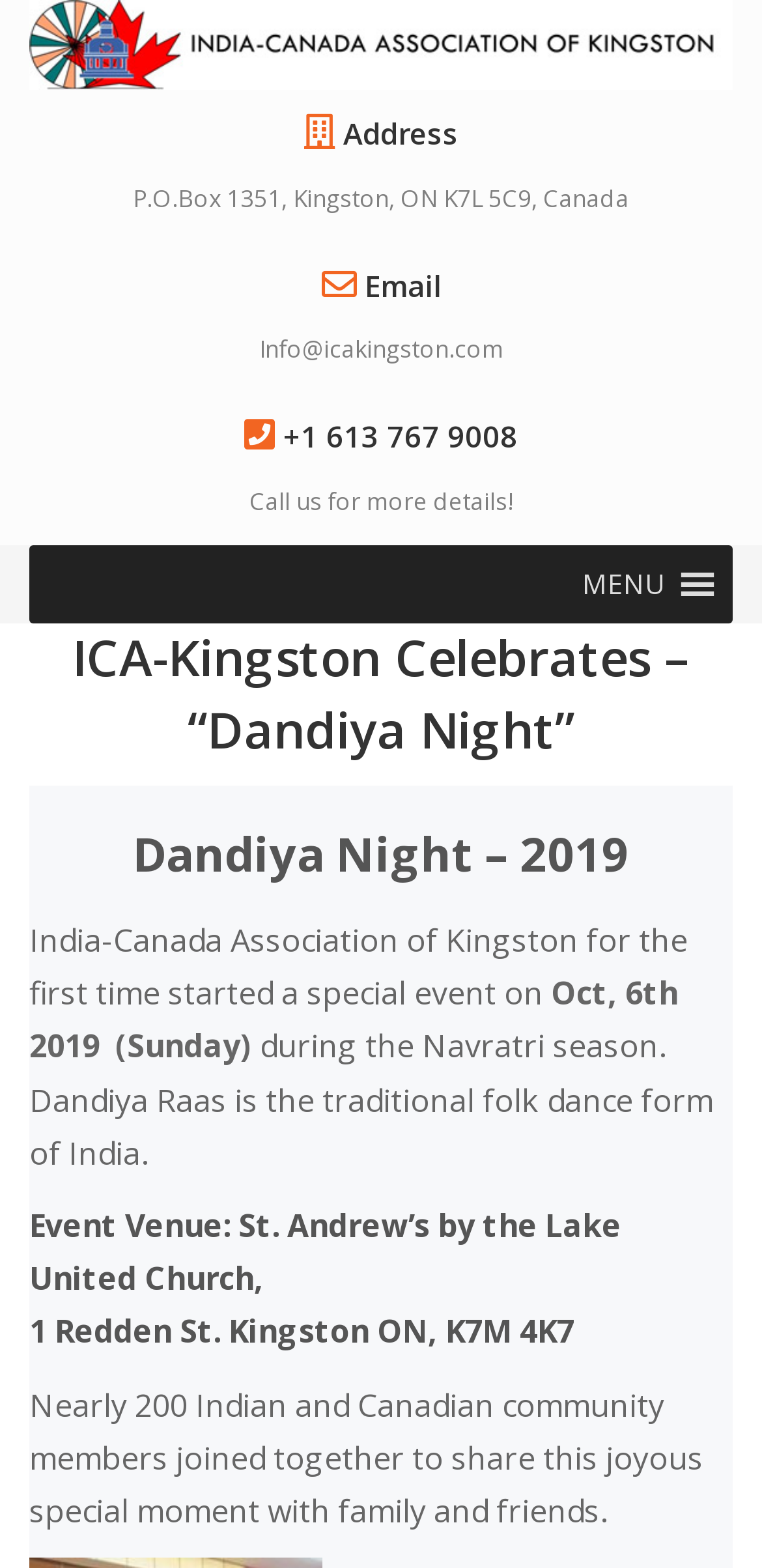From the webpage screenshot, identify the region described by MENUMENU. Provide the bounding box coordinates as (top-left x, top-left y, bottom-right x, bottom-right y), with each value being a floating point number between 0 and 1.

[0.764, 0.348, 0.872, 0.398]